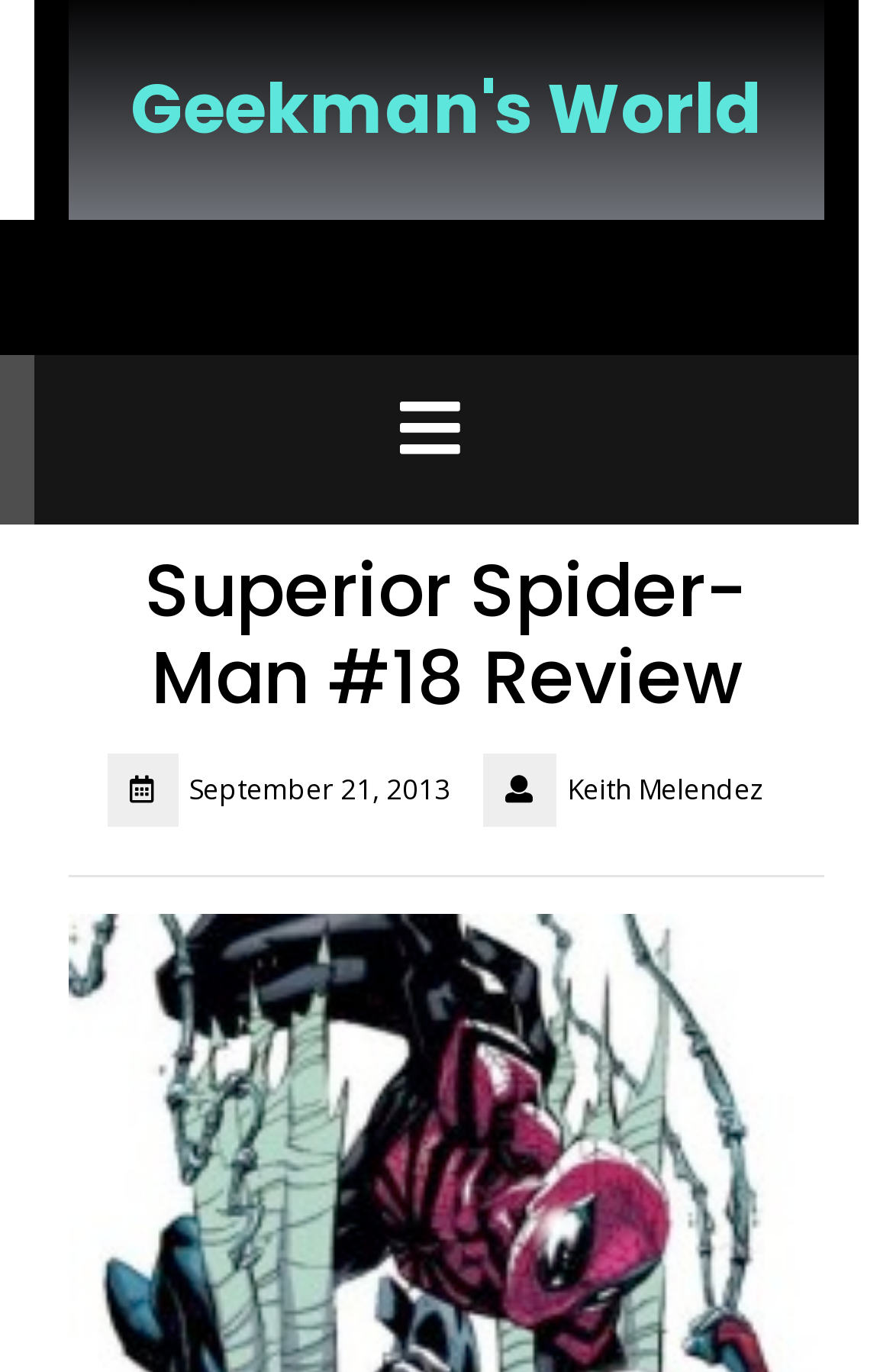What is the review about?
From the screenshot, provide a brief answer in one word or phrase.

Superior Spider-Man #18